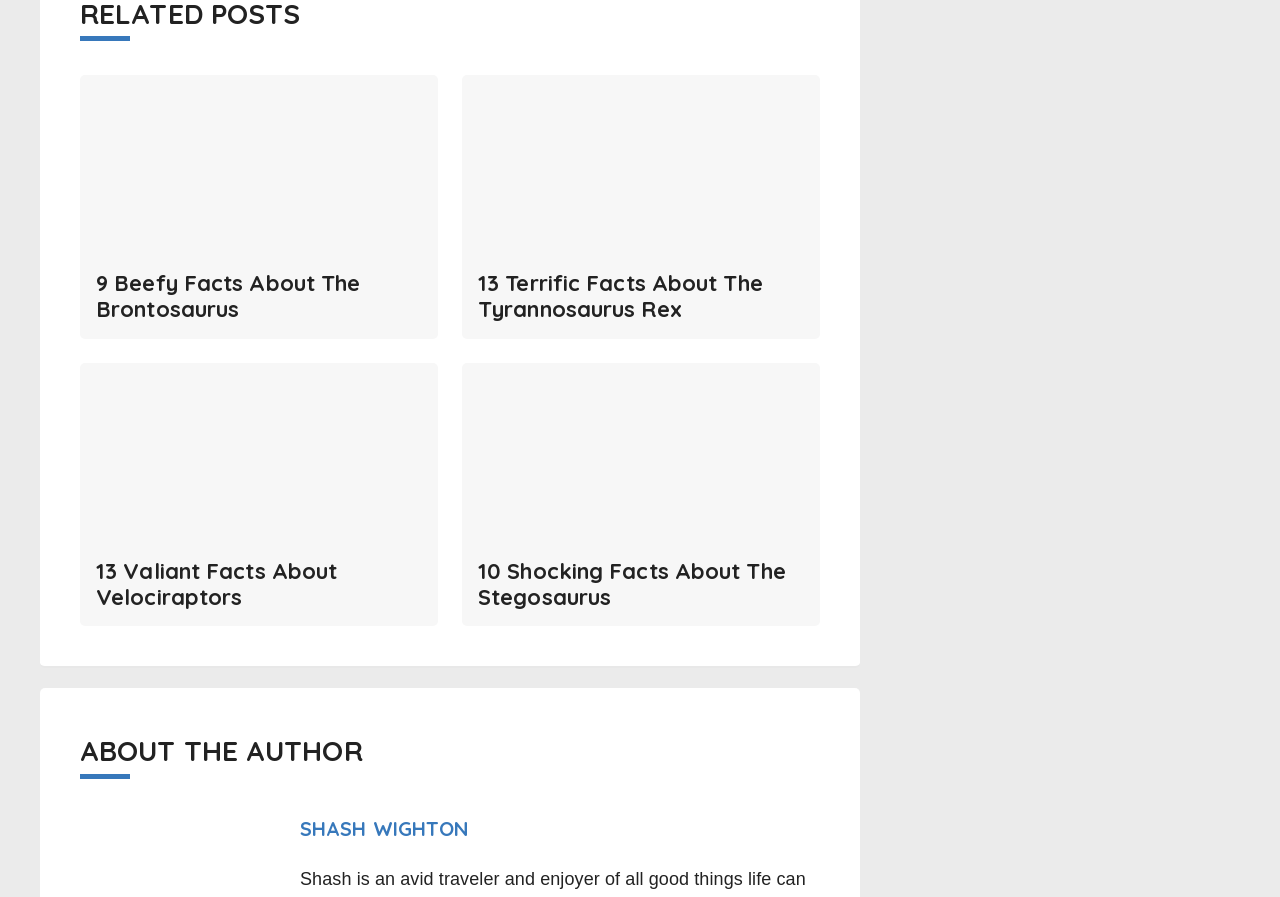Find the bounding box coordinates of the clickable element required to execute the following instruction: "Read about COMME des GARÇONS Reveals Nike Air Force 1 Mid Collaboration At Paris Fashion Week". Provide the coordinates as four float numbers between 0 and 1, i.e., [left, top, right, bottom].

None